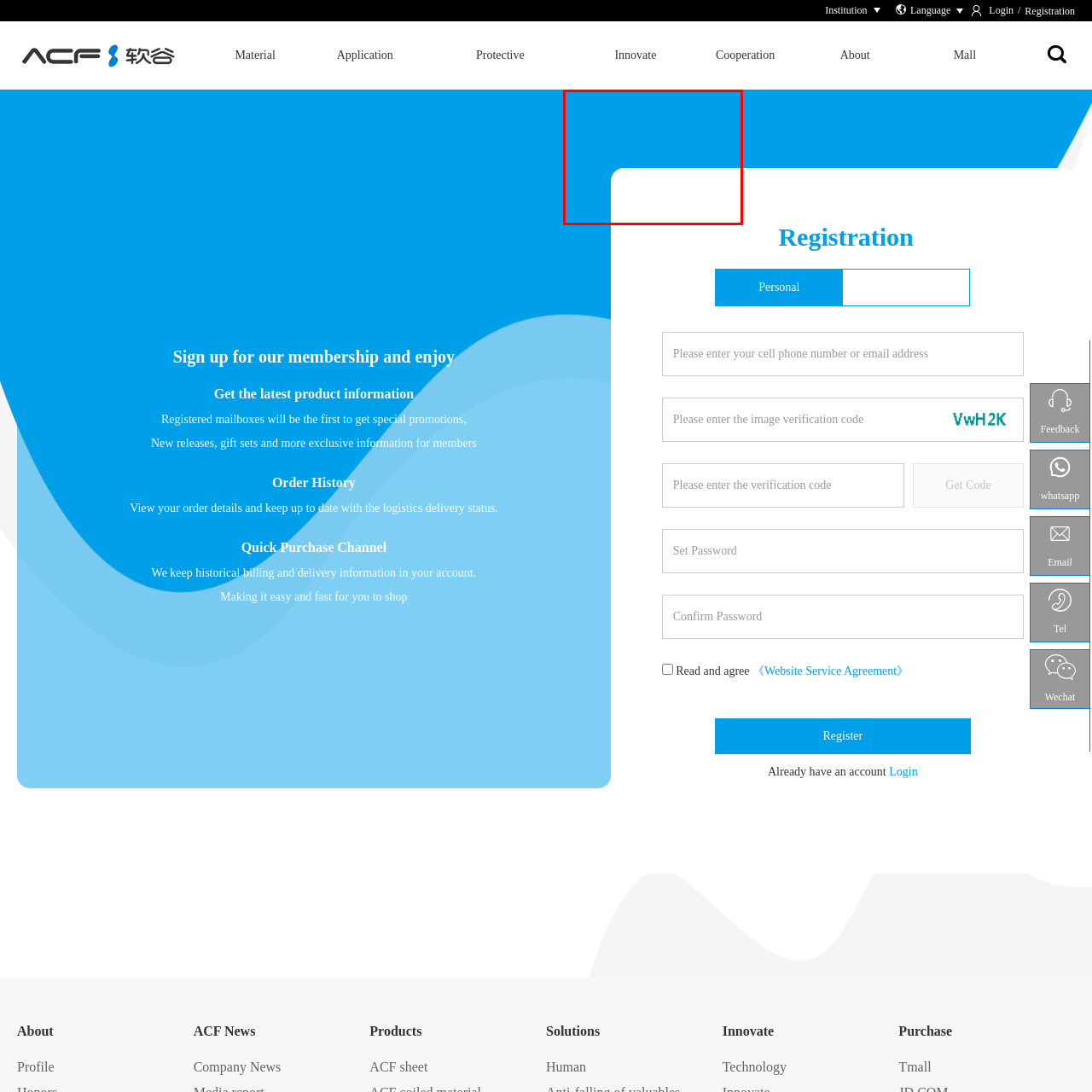What is the purpose of the white space?
Analyze the image enclosed by the red bounding box and reply with a one-word or phrase answer.

Background for text or content